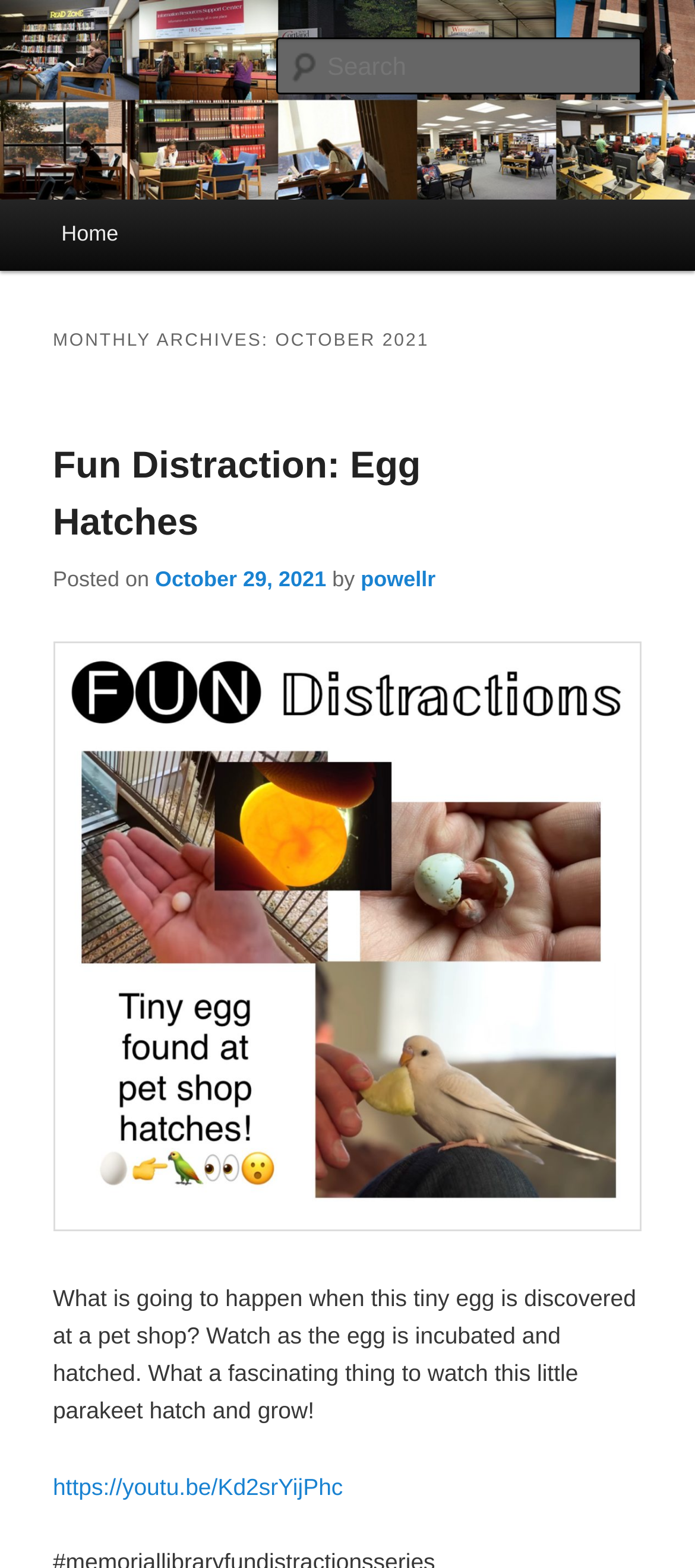Please answer the following question using a single word or phrase: 
What is the content of the blog post about?

A tiny egg hatching